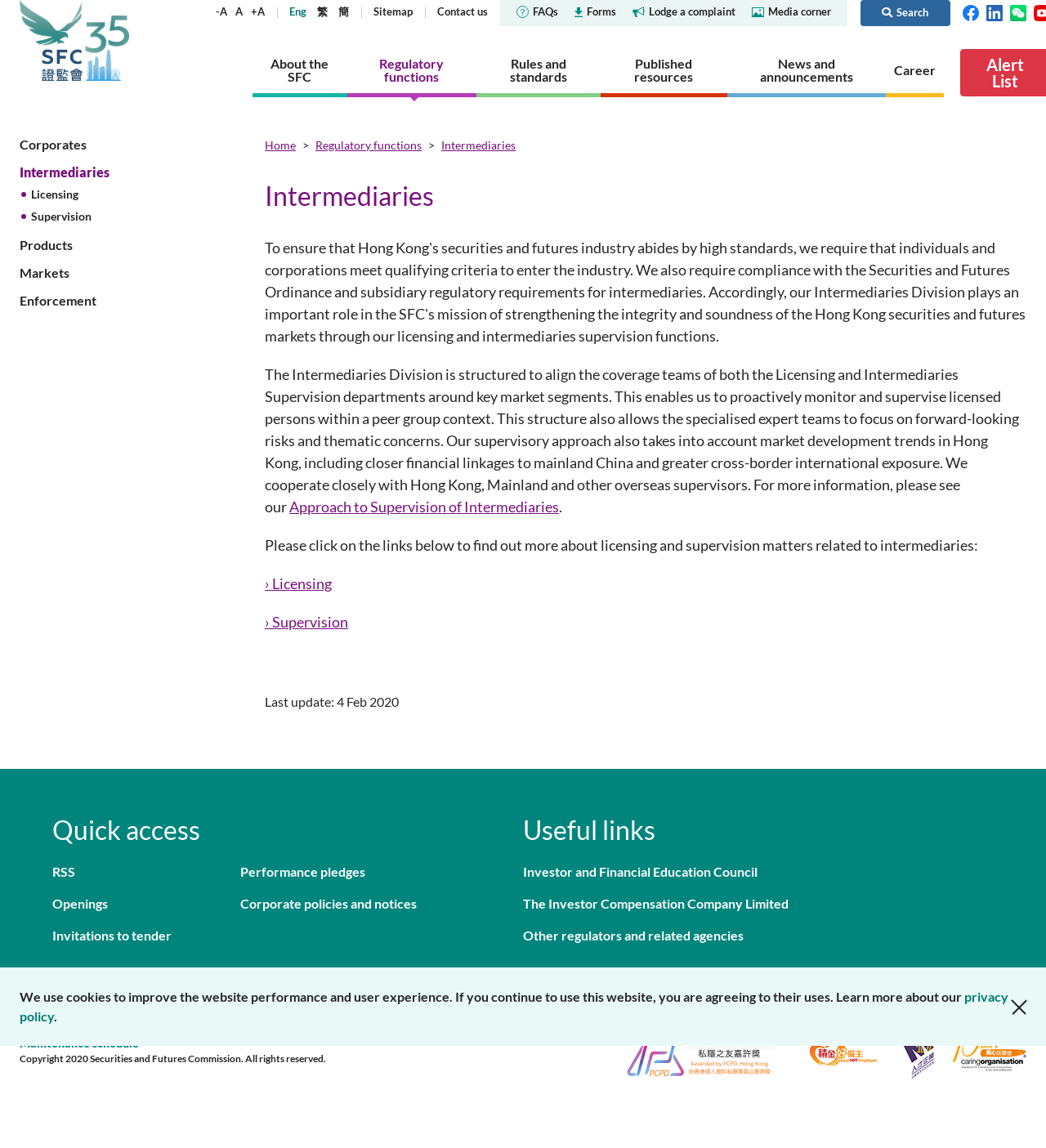Determine the bounding box coordinates of the section I need to click to execute the following instruction: "Contact us". Provide the coordinates as four float numbers between 0 and 1, i.e., [left, top, right, bottom].

[0.418, 0.004, 0.466, 0.016]